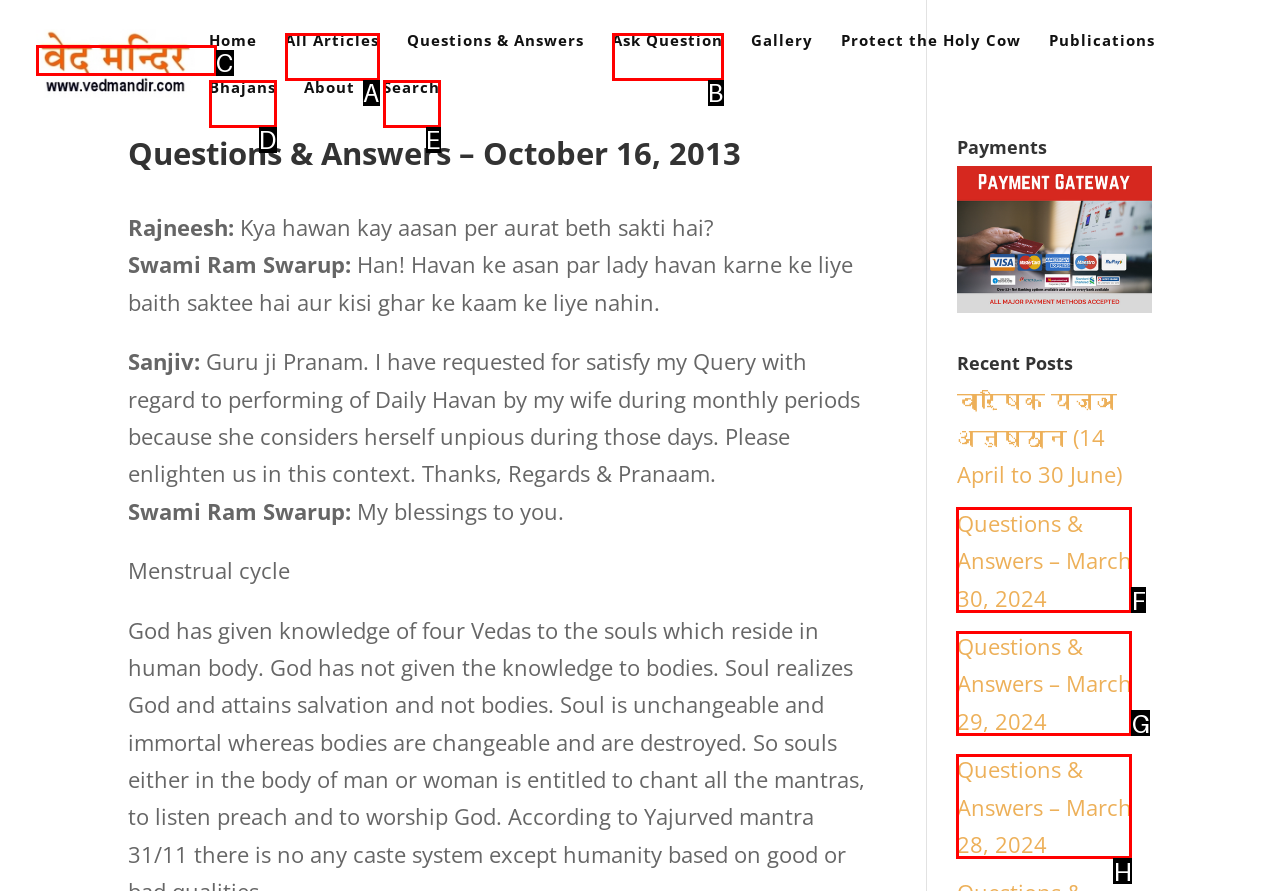Identify the matching UI element based on the description: alt="Ved Mandir"
Reply with the letter from the available choices.

C